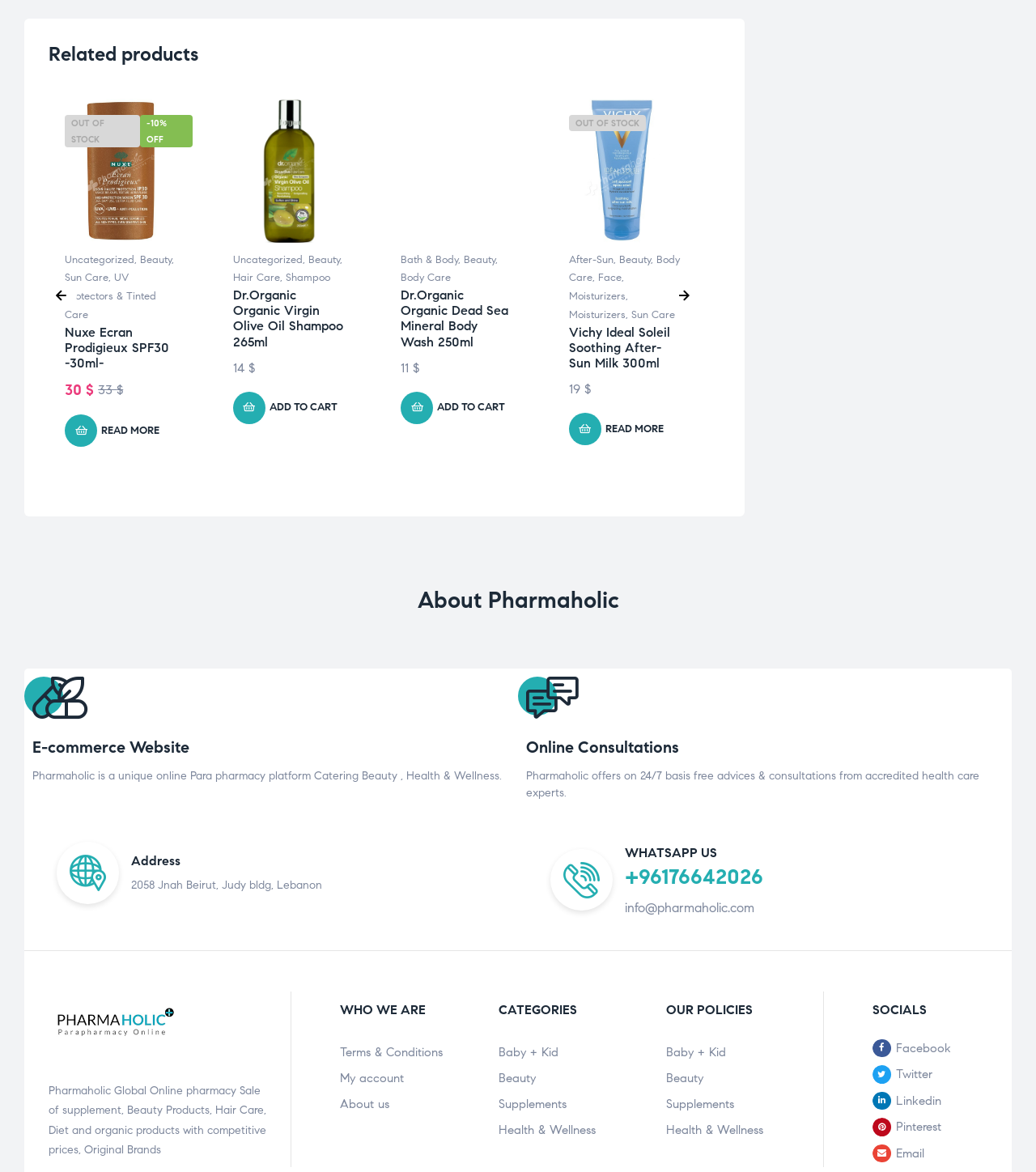Locate the bounding box of the user interface element based on this description: "Health & Wellness".

[0.481, 0.953, 0.643, 0.975]